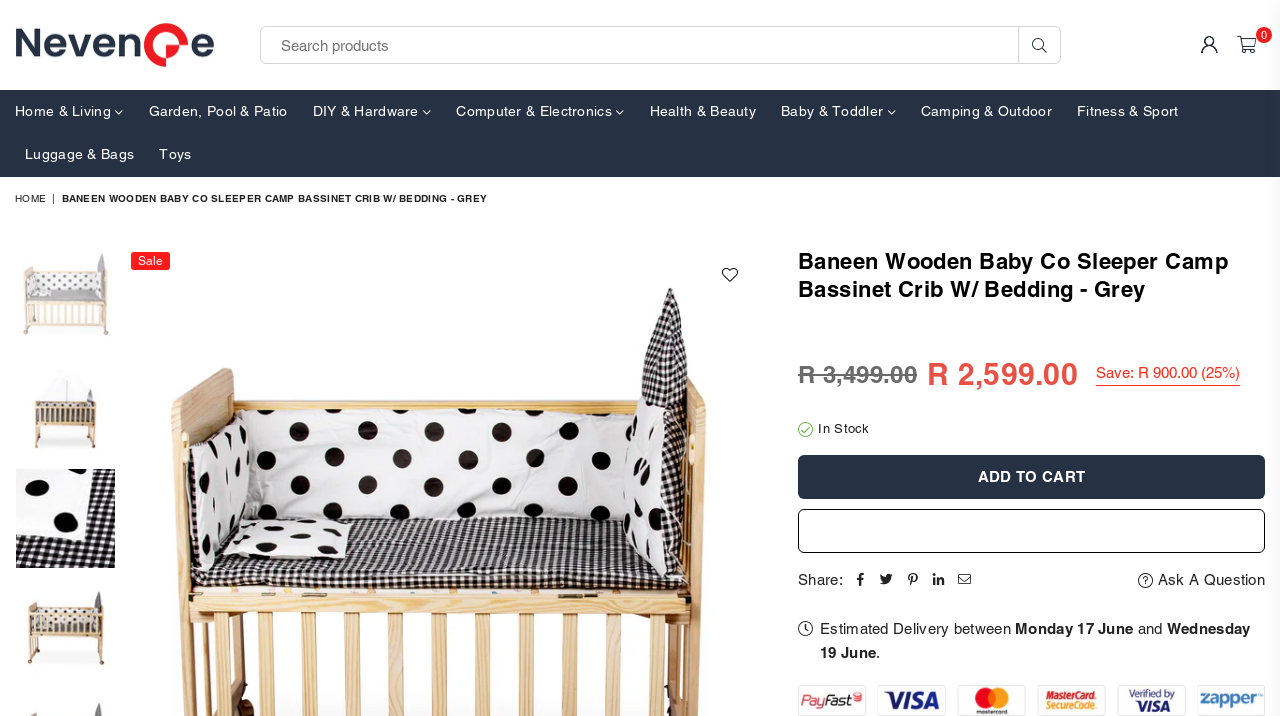Determine the bounding box coordinates of the clickable element necessary to fulfill the instruction: "Go to previous page". Provide the coordinates as four float numbers within the 0 to 1 range, i.e., [left, top, right, bottom].

[0.098, 0.758, 0.126, 0.807]